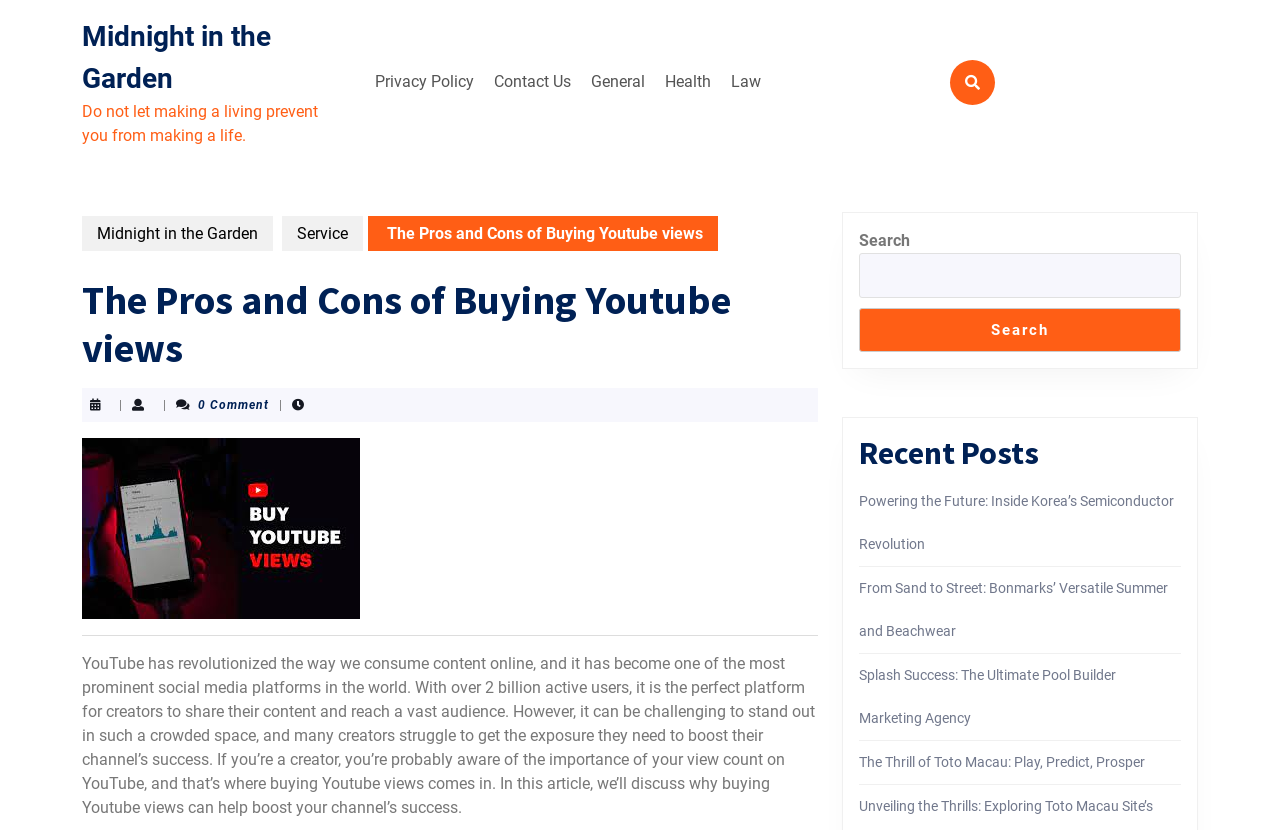Please provide a brief answer to the question using only one word or phrase: 
What is the name of the website?

Midnight in the Garden